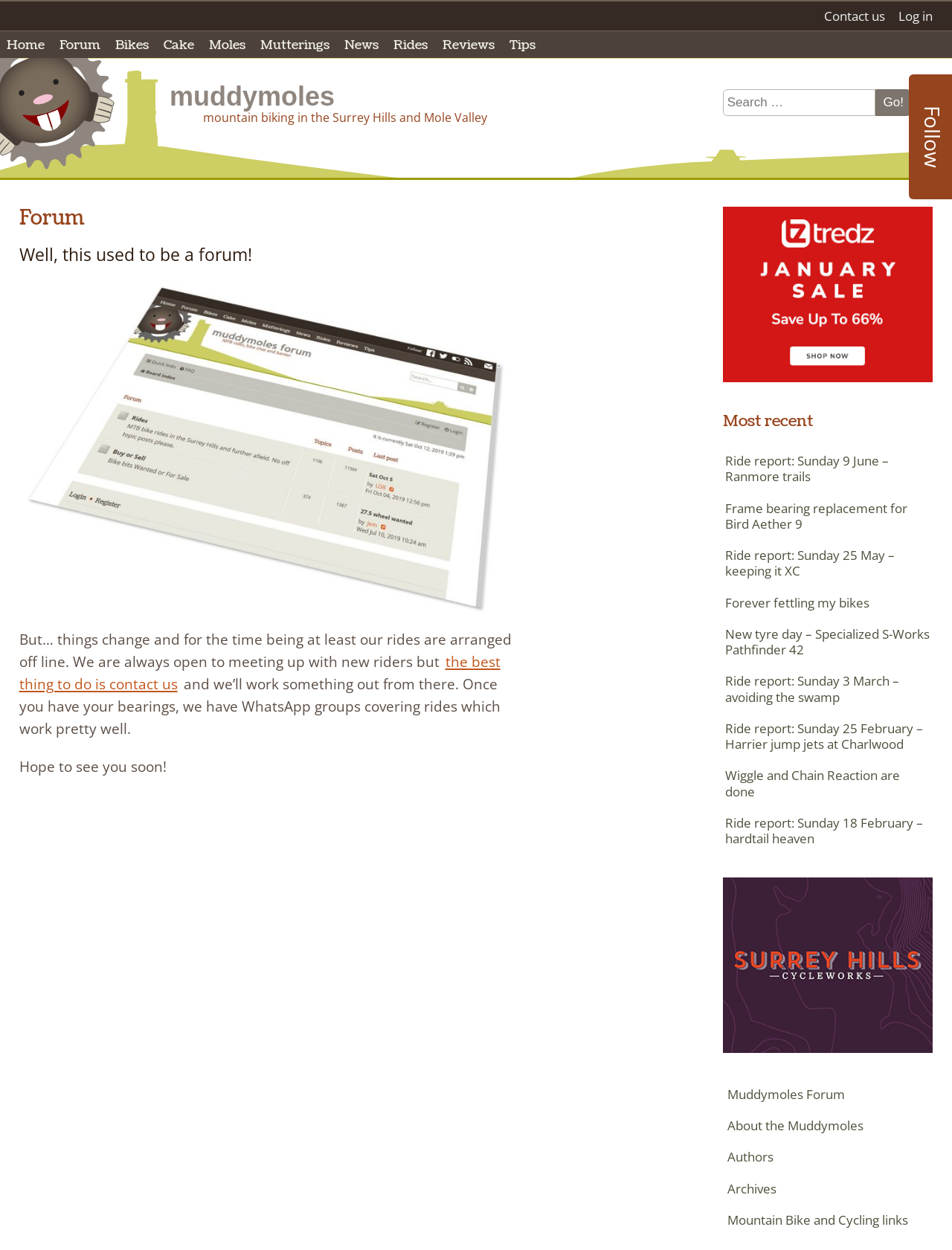Can you identify the bounding box coordinates of the clickable region needed to carry out this instruction: 'View the 'Muddymoles forum design 2019' image'? The coordinates should be four float numbers within the range of 0 to 1, stated as [left, top, right, bottom].

[0.02, 0.226, 0.539, 0.49]